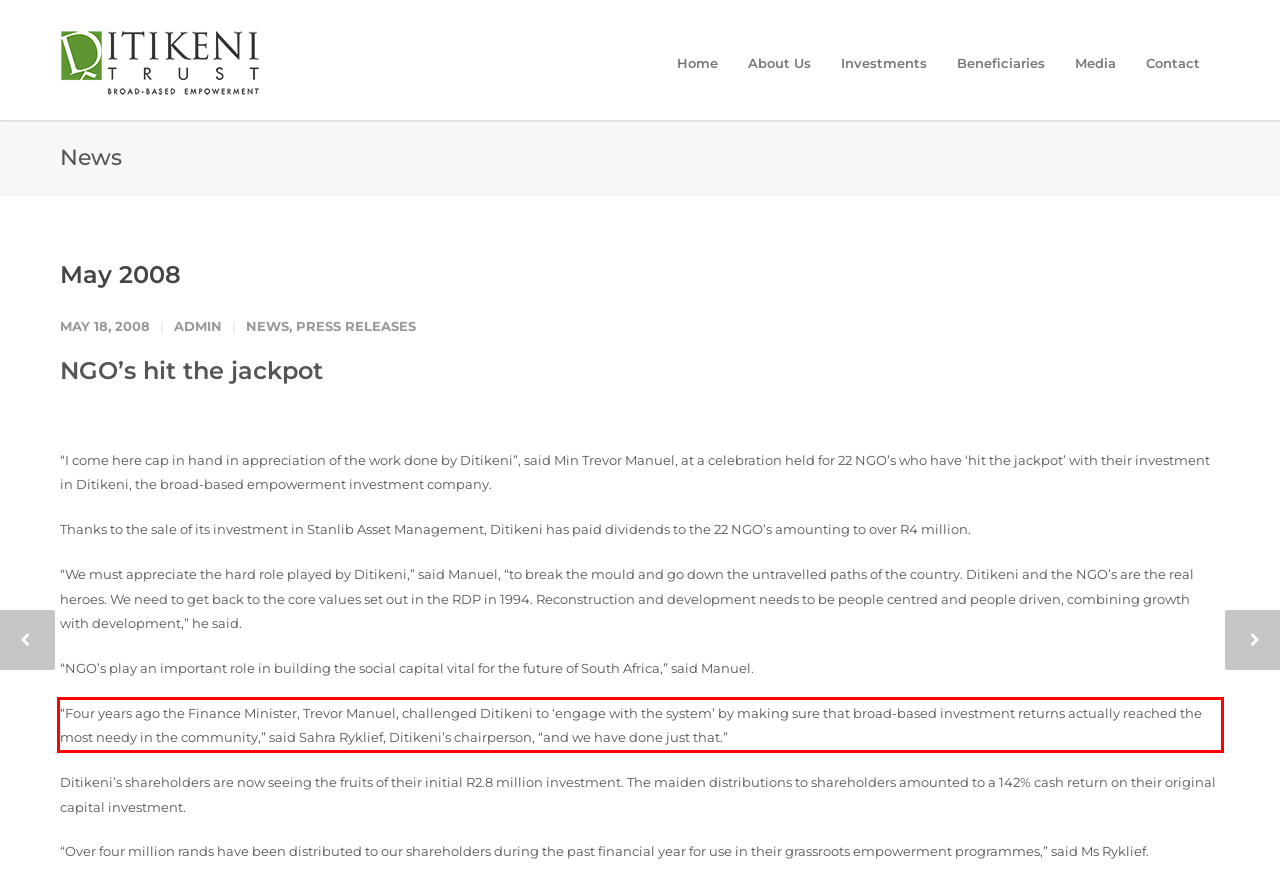Your task is to recognize and extract the text content from the UI element enclosed in the red bounding box on the webpage screenshot.

“Four years ago the Finance Minister, Trevor Manuel, challenged Ditikeni to ‘engage with the system’ by making sure that broad-based investment returns actually reached the most needy in the community,” said Sahra Ryklief, Ditikeni’s chairperson, “and we have done just that.”